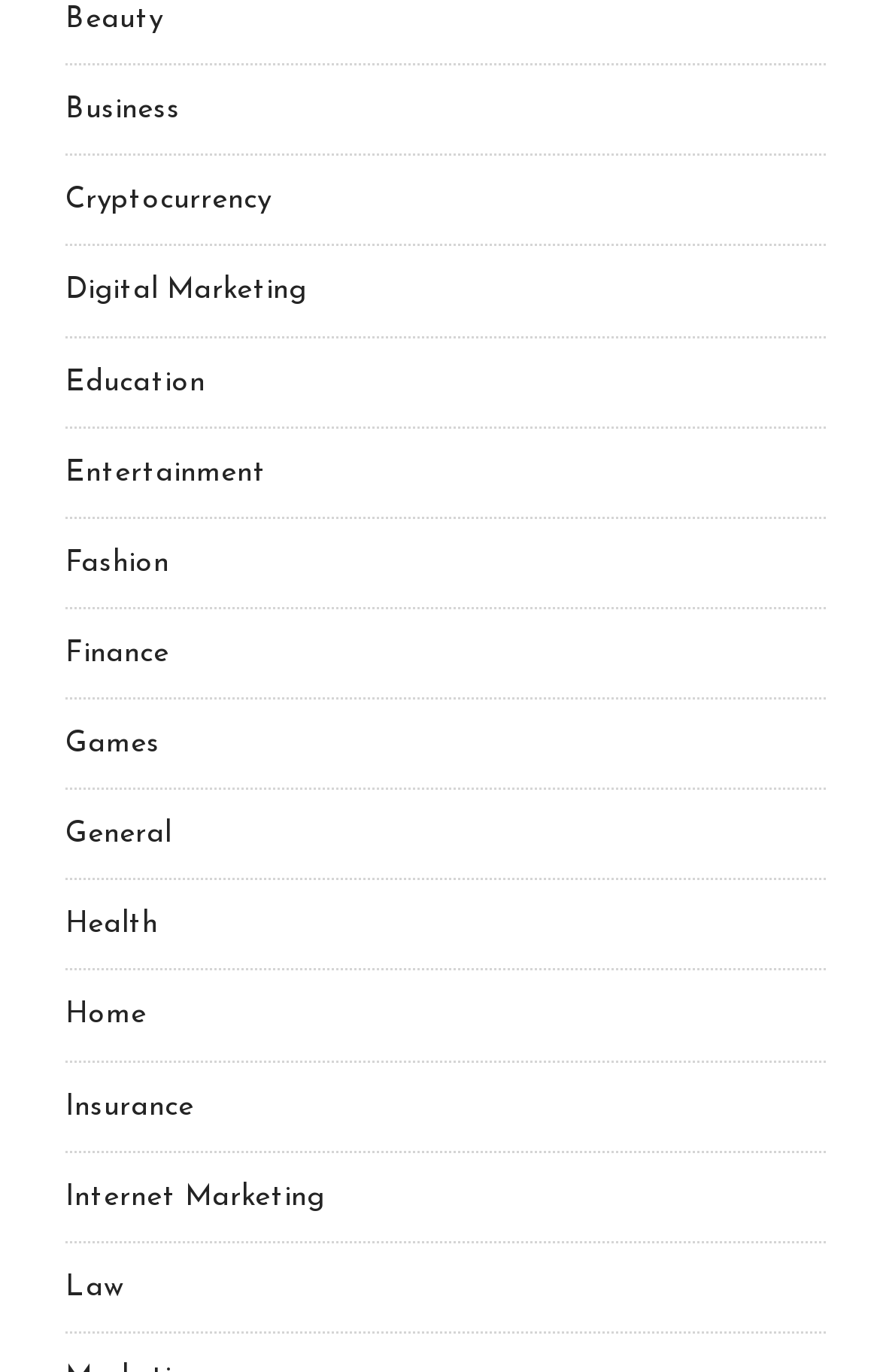Please determine the bounding box coordinates of the section I need to click to accomplish this instruction: "Click on Beauty".

[0.074, 0.003, 0.185, 0.025]